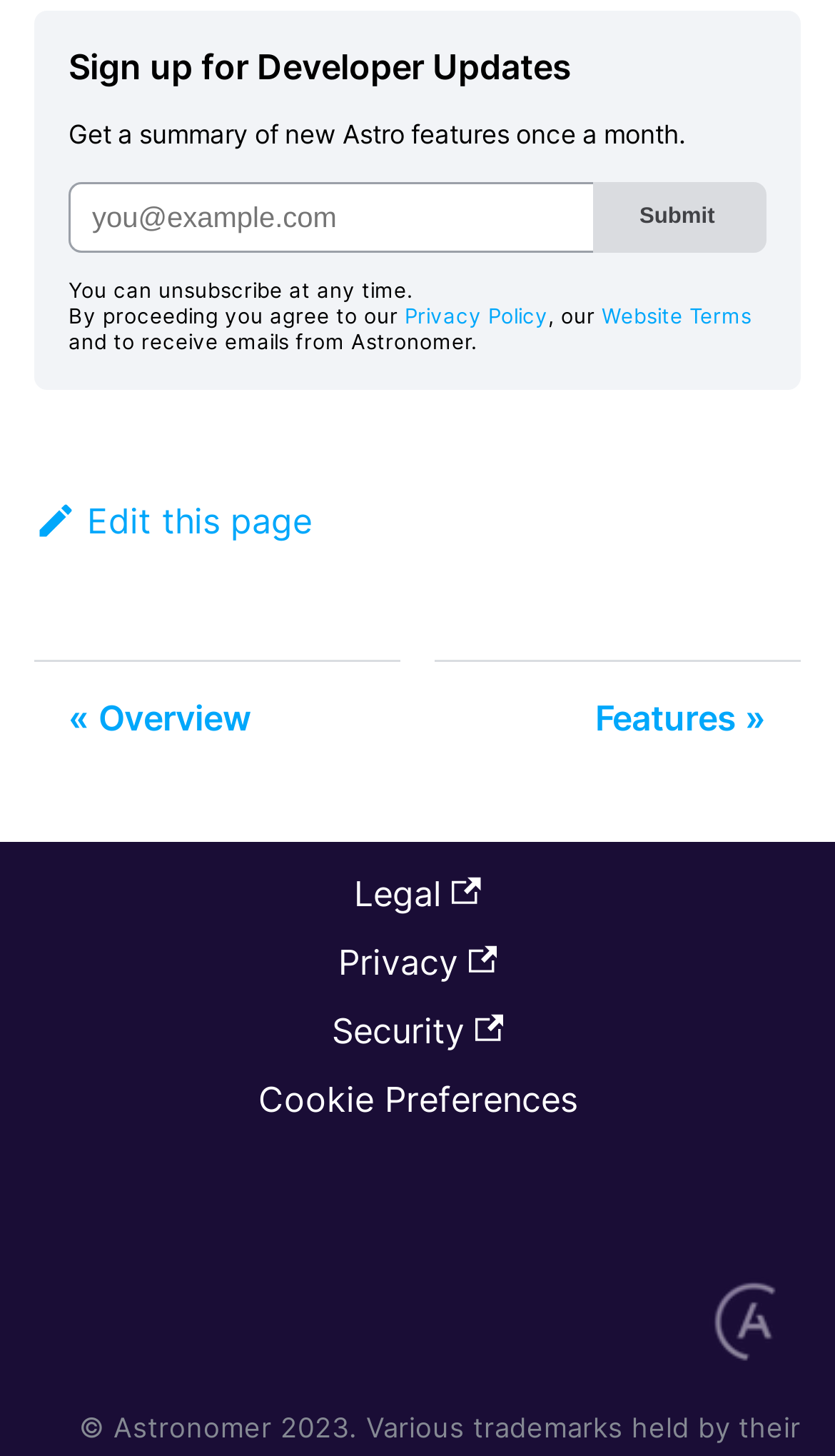Please find the bounding box coordinates of the clickable region needed to complete the following instruction: "learn about separation anxiety". The bounding box coordinates must consist of four float numbers between 0 and 1, i.e., [left, top, right, bottom].

None